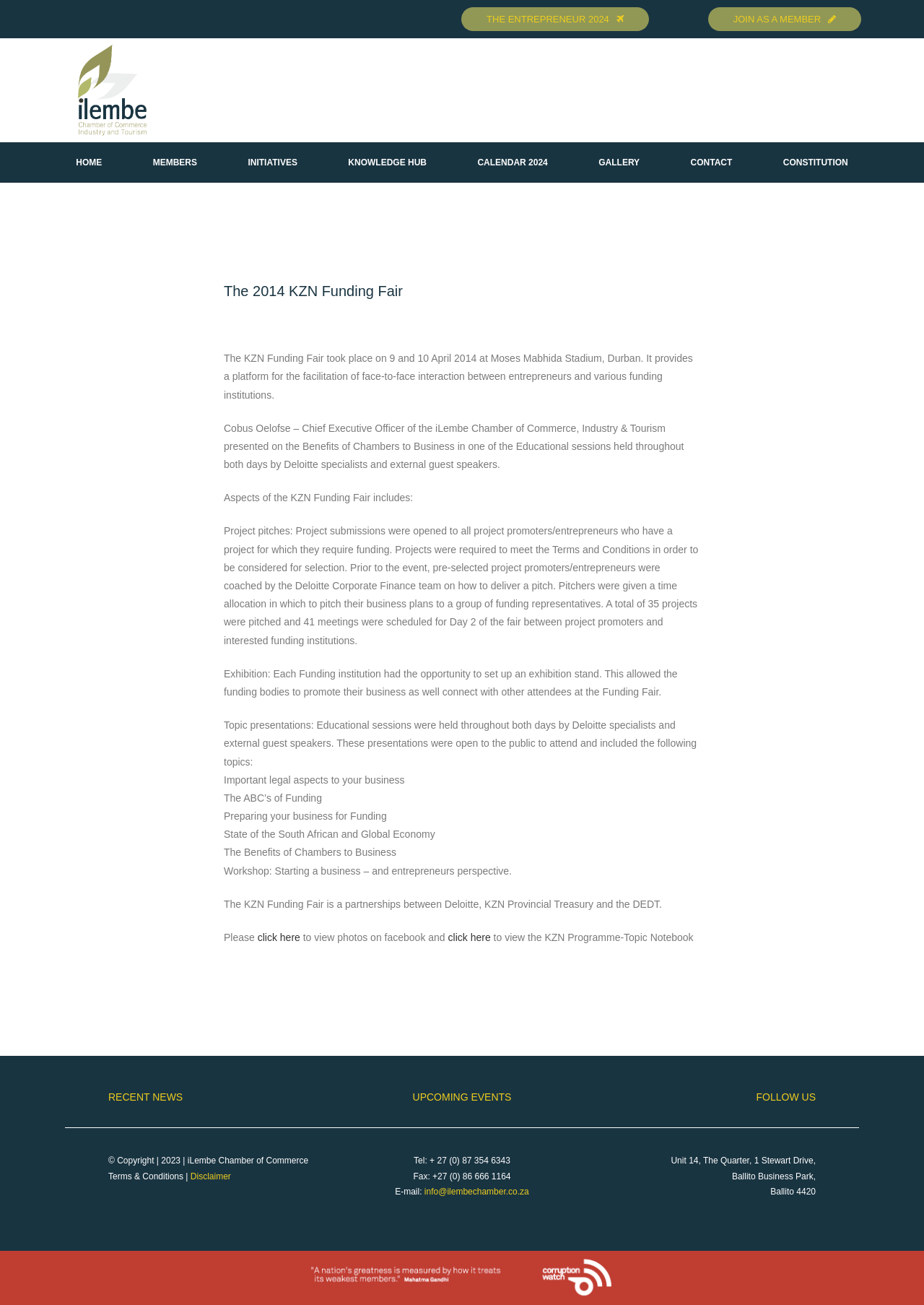Write a detailed summary of the webpage.

The webpage is about the 2014 KZN Funding Fair, an event organized by the iLembe Chamber of Commerce, Industry, and Tourism. At the top of the page, there are two prominent buttons: "THE ENTREPRENEUR 2024" and "JOIN AS A MEMBER". Below these buttons, there is a navigation menu with links to different sections of the website, including "HOME", "MEMBERS", "INITIATIVES", "KNOWLEDGE HUB", "CALENDAR 2024", "GALLERY", "CONTACT", and "CONSTITUTION".

The main content of the page is an article about the 2014 KZN Funding Fair, which took place on April 9 and 10, 2014, at Moses Mabhida Stadium in Durban. The article provides an overview of the event, including its purpose, the benefits of attending, and the various activities that took place, such as project pitches, exhibitions, and topic presentations.

The article is divided into several sections, each describing a different aspect of the event. There are also several links and buttons scattered throughout the article, including links to view photos on Facebook and to download the KZN Programme-Topic Notebook.

At the bottom of the page, there are three columns of links and information. The left column has links to "RECENT NEWS", "UPCOMING EVENTS", and "FOLLOW US". The middle column has copyright information, terms and conditions, and a disclaimer. The right column has contact information, including phone numbers, fax numbers, email addresses, and a physical address.

Overall, the webpage provides a detailed overview of the 2014 KZN Funding Fair, including its purpose, activities, and outcomes, as well as information about the organizers and how to get in touch with them.